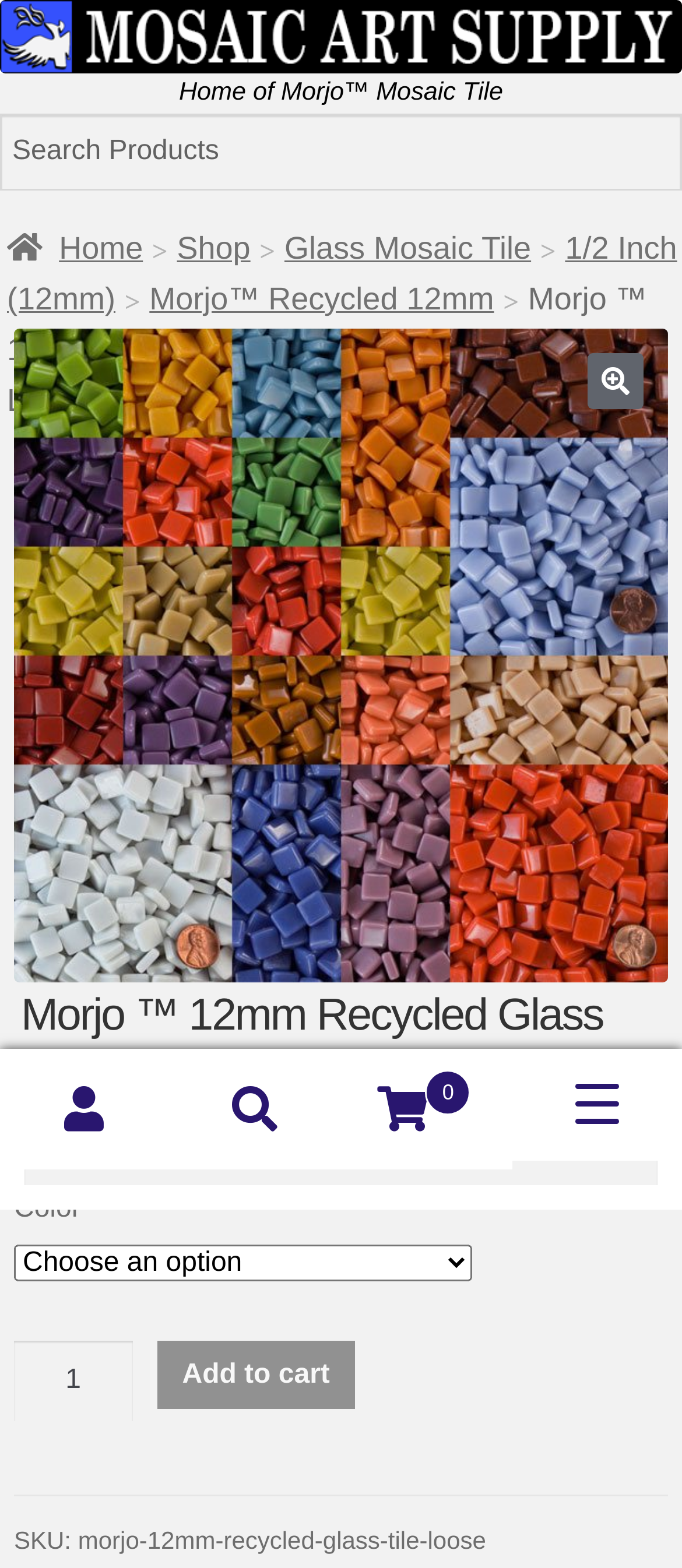What is the text of the static text element below the product image?
Look at the image and answer the question using a single word or phrase.

Morjo ™ 12mm Recycled Glass Mosaic Tile LOOSE 1/2 LB